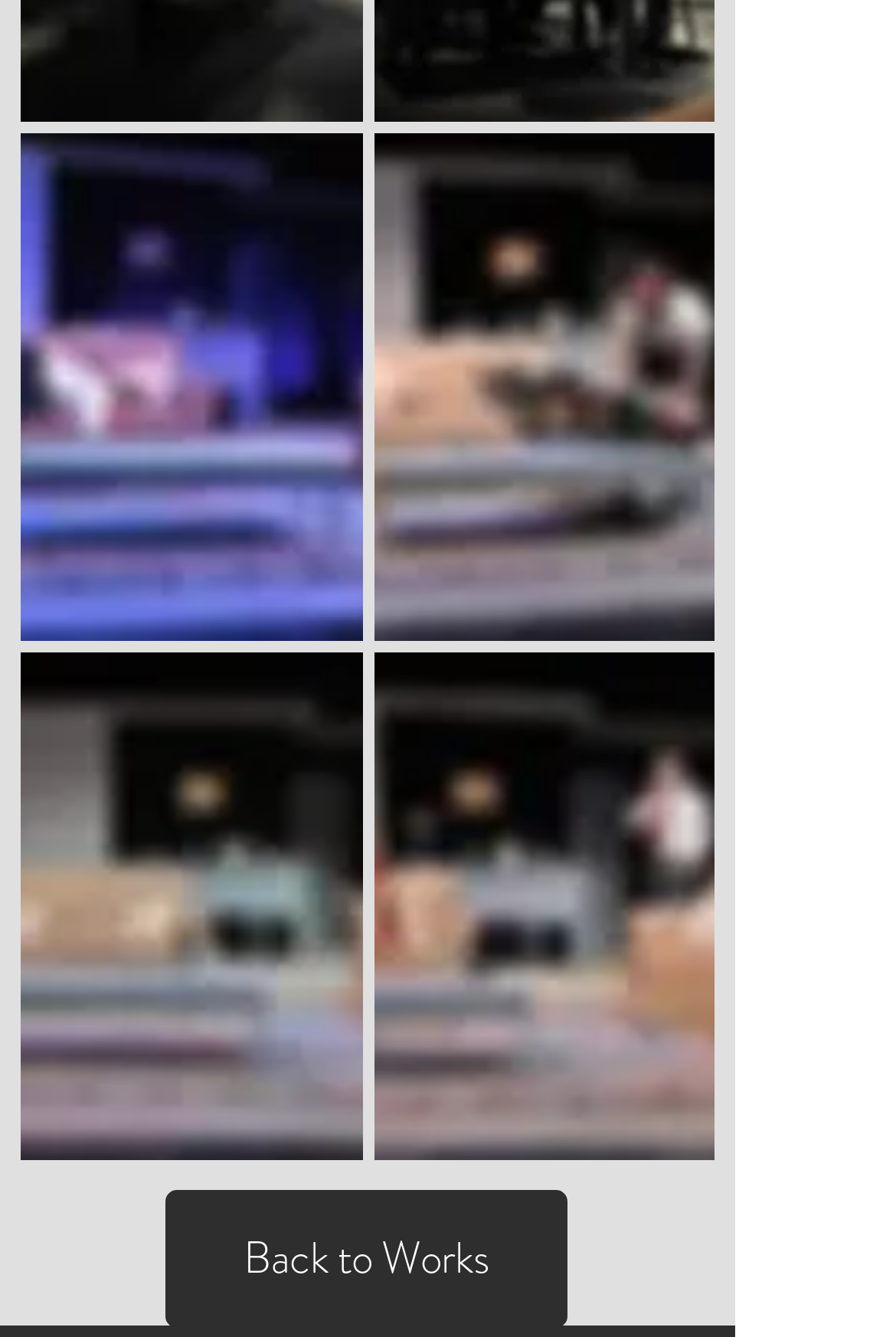Extract the bounding box coordinates for the described element: "Back to Works". The coordinates should be represented as four float numbers between 0 and 1: [left, top, right, bottom].

[0.185, 0.89, 0.633, 0.993]